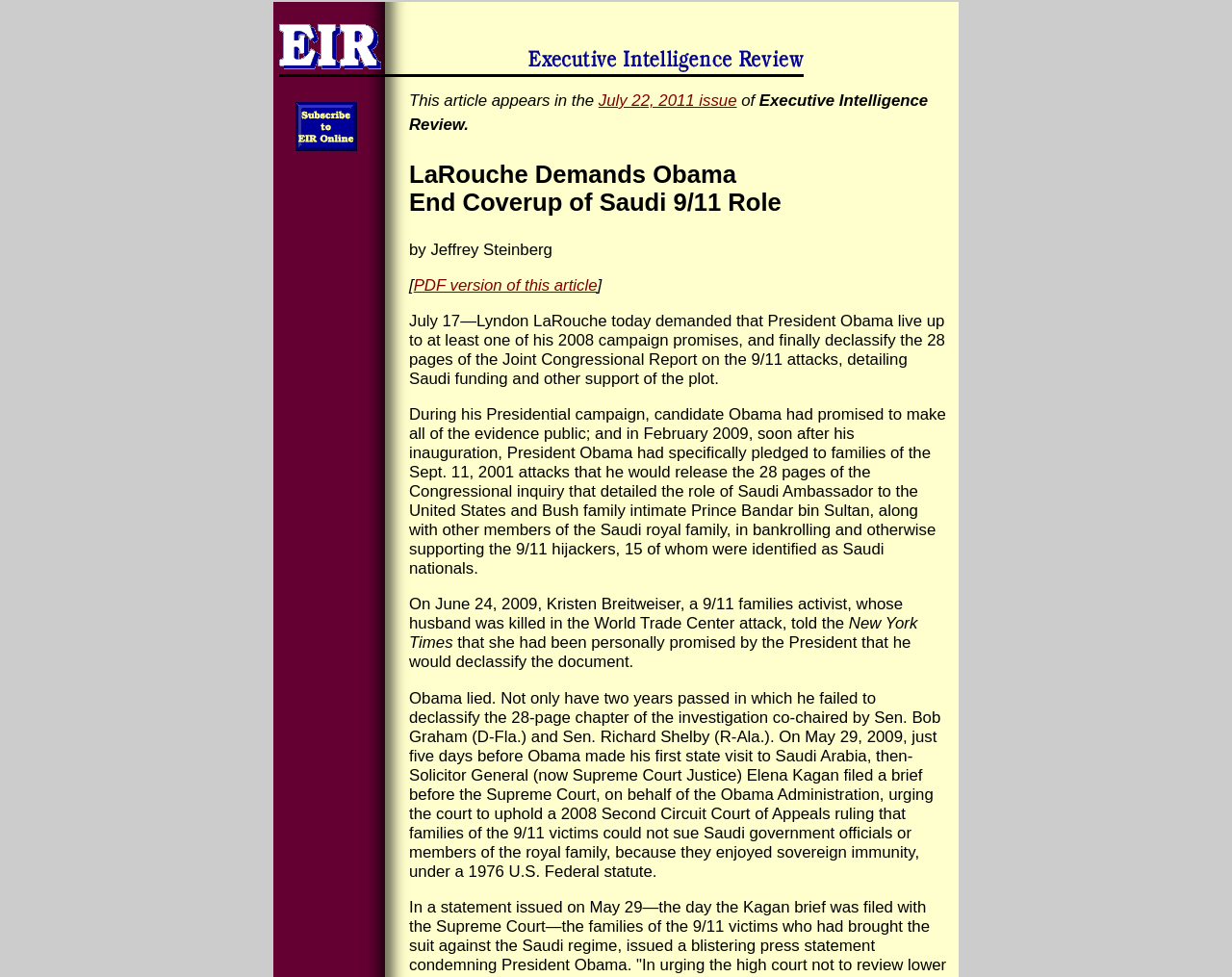Please provide a detailed answer to the question below based on the screenshot: 
What is the name of the President mentioned in the article?

I found the answer by reading the text content of the webpage, specifically the sentences that mention the President's name, such as 'LaRouche Demands Obama End Coverup of Saudi 9/11 Role' and 'President Obama had specifically pledged to families of the Sept. 11, 2001 attacks'.